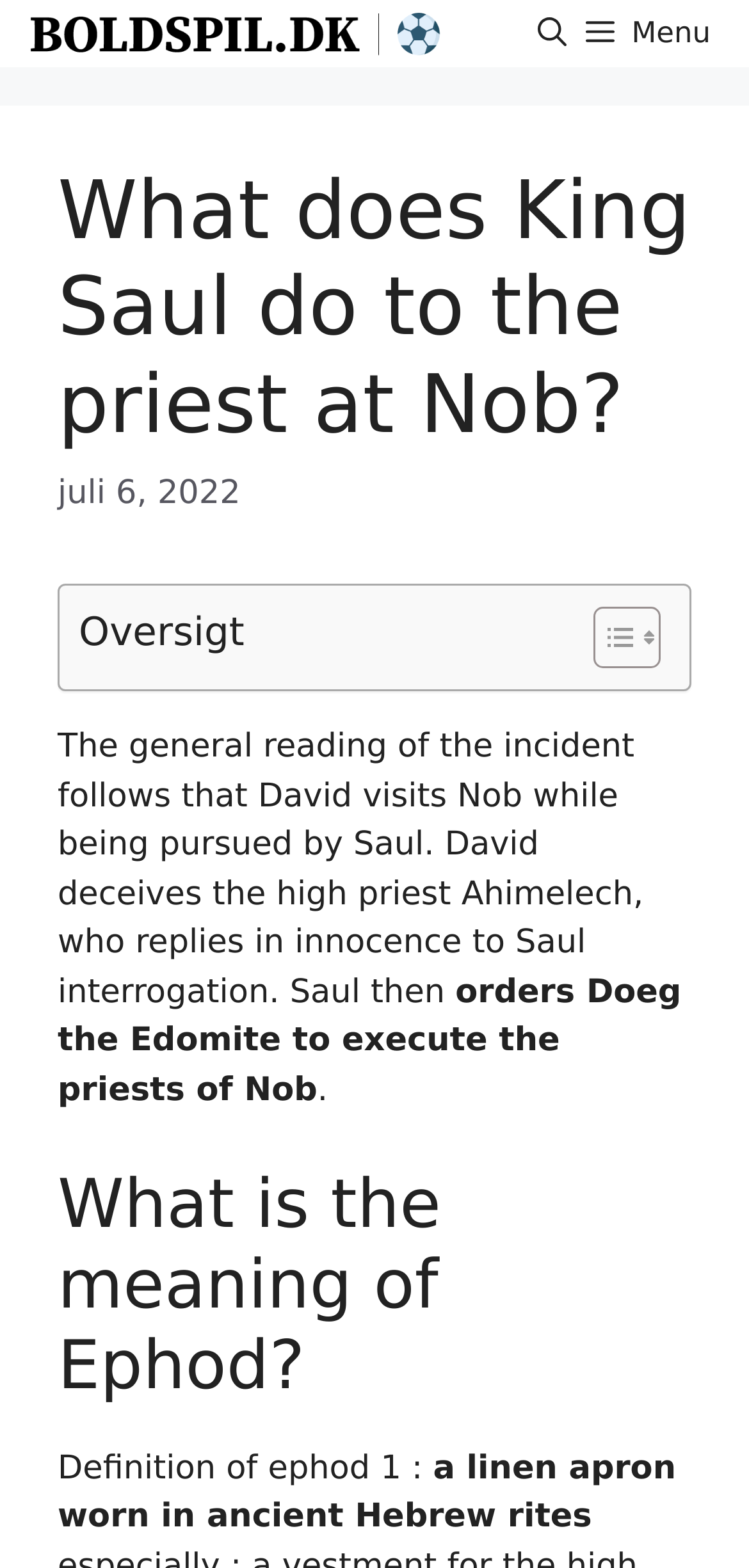What is the date of the article?
Based on the image, answer the question with a single word or brief phrase.

July 6, 2022